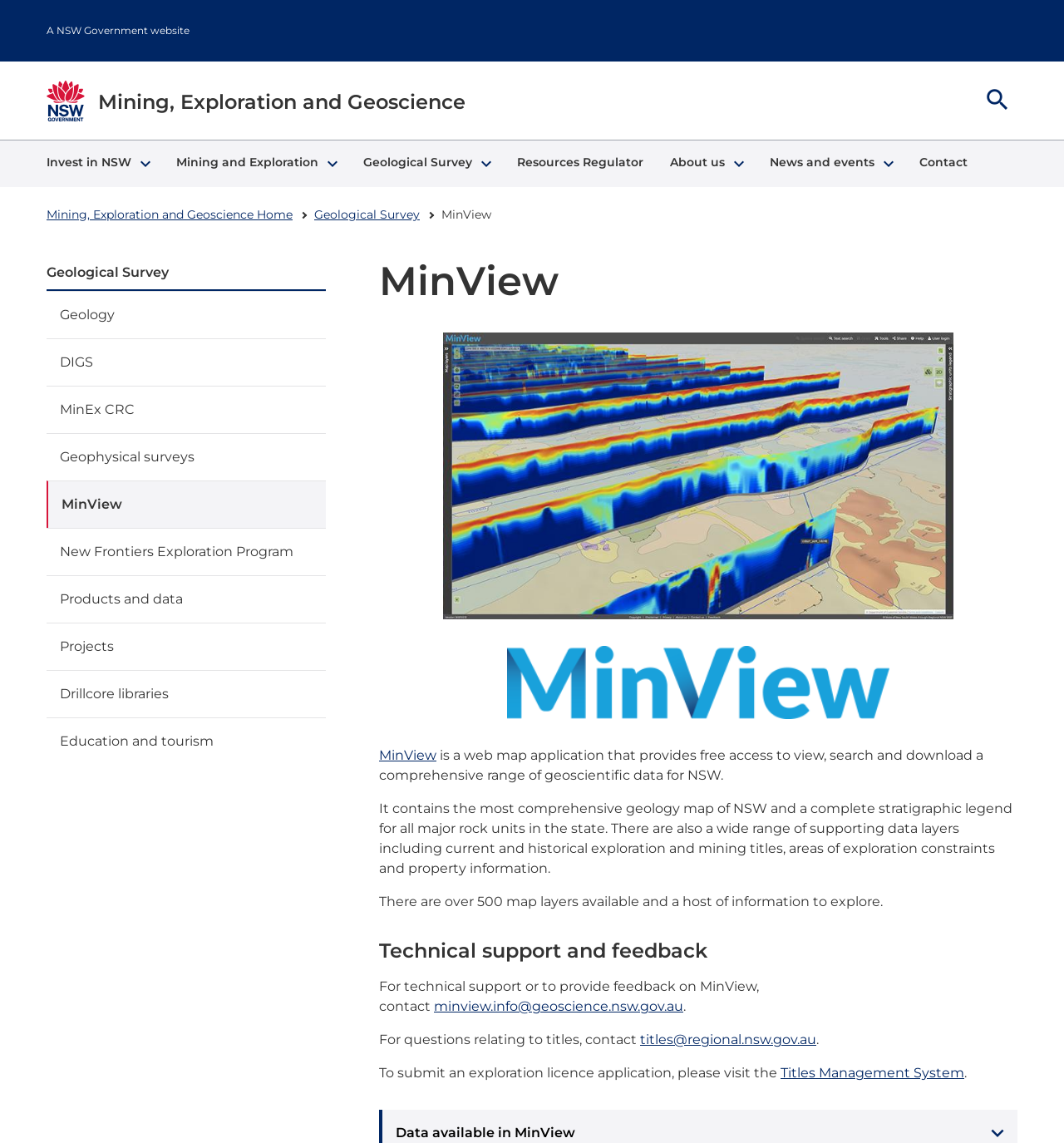Determine the bounding box coordinates of the target area to click to execute the following instruction: "Read the article '5 Trends In Healthcare Marketing To Check Out This Year'."

None